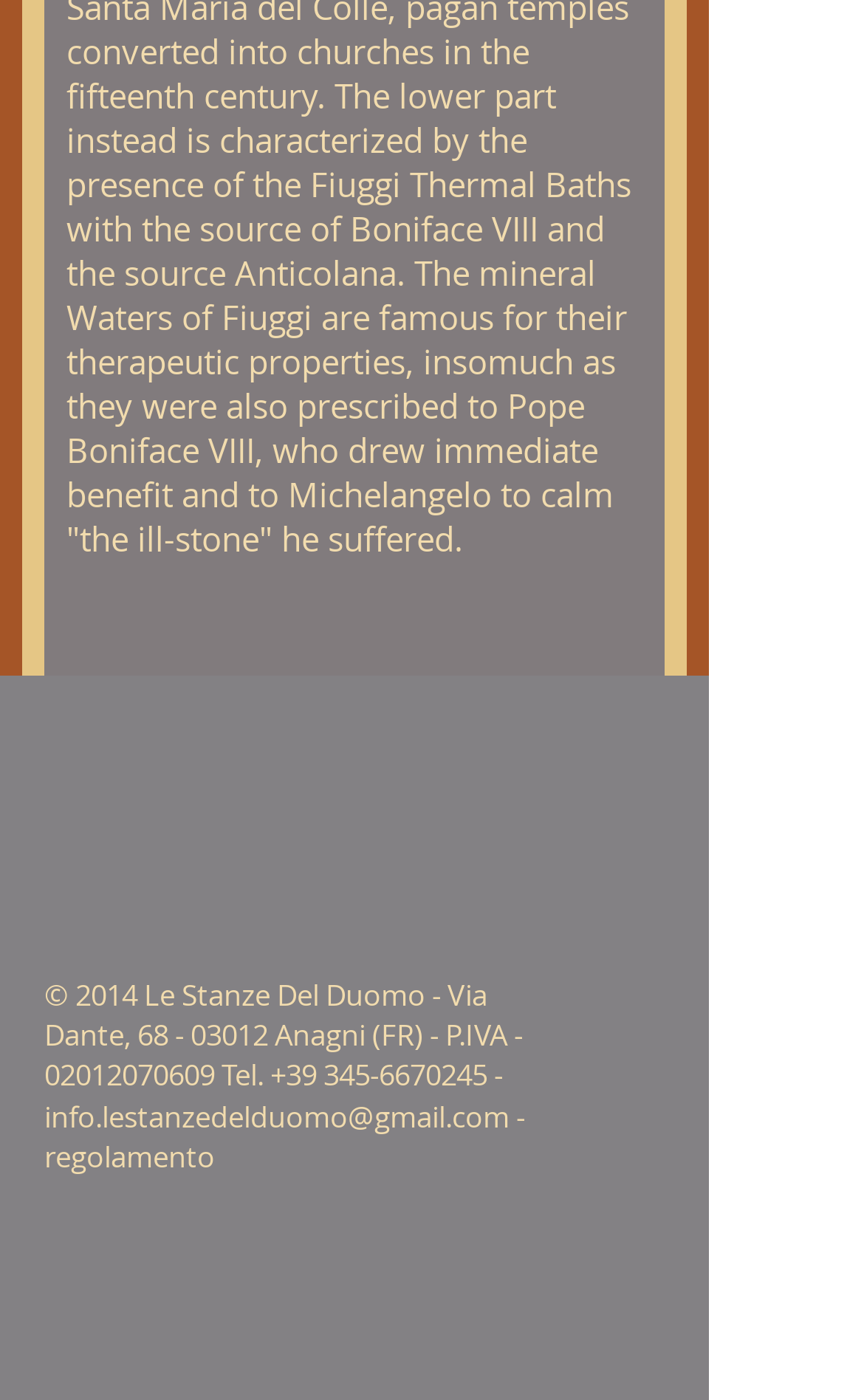Please respond to the question using a single word or phrase:
What is the phone number of Le Stanze Del Duomo?

+39 345-6670245